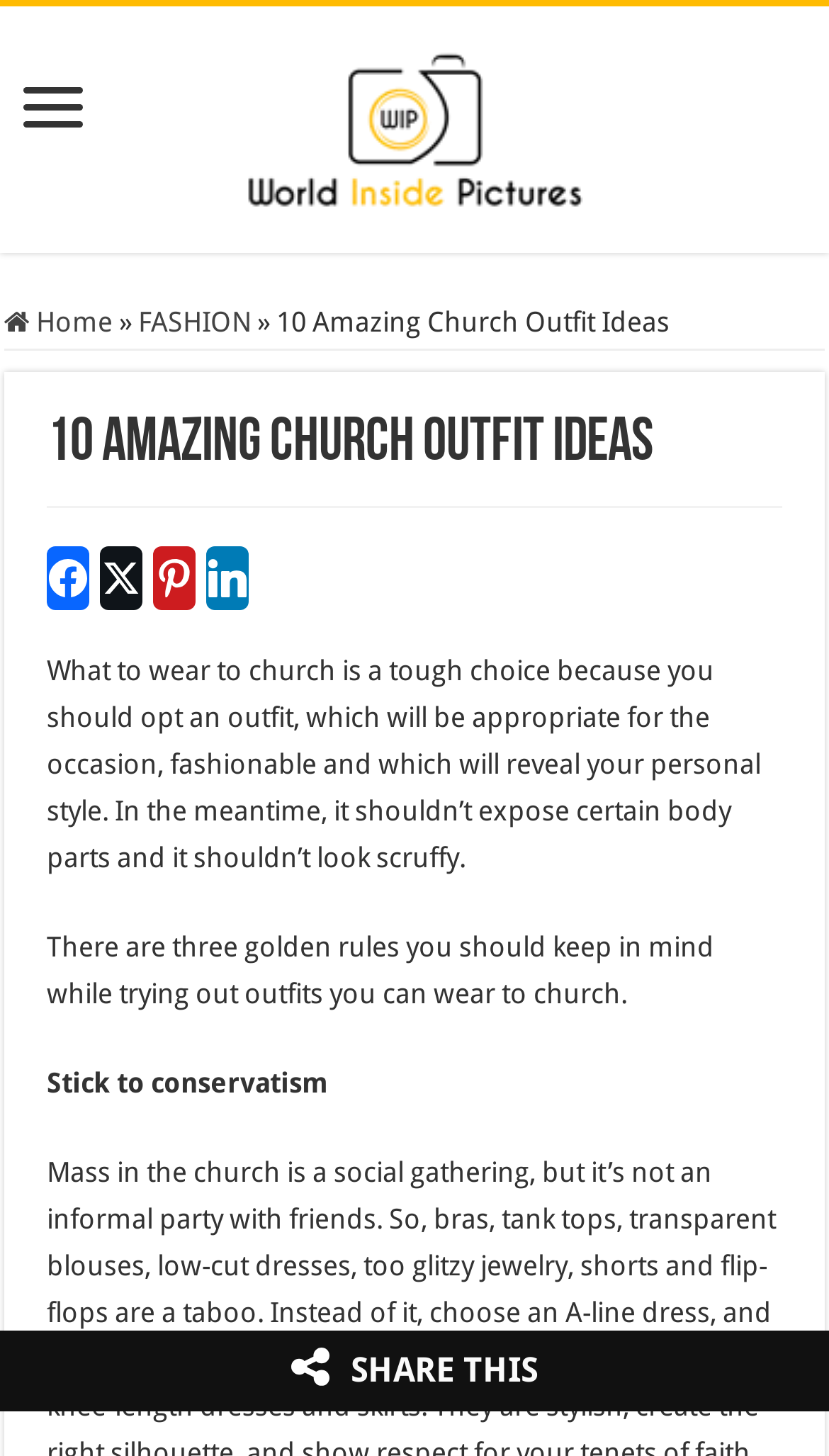Using the description "< Back to Portfolio", locate and provide the bounding box of the UI element.

None